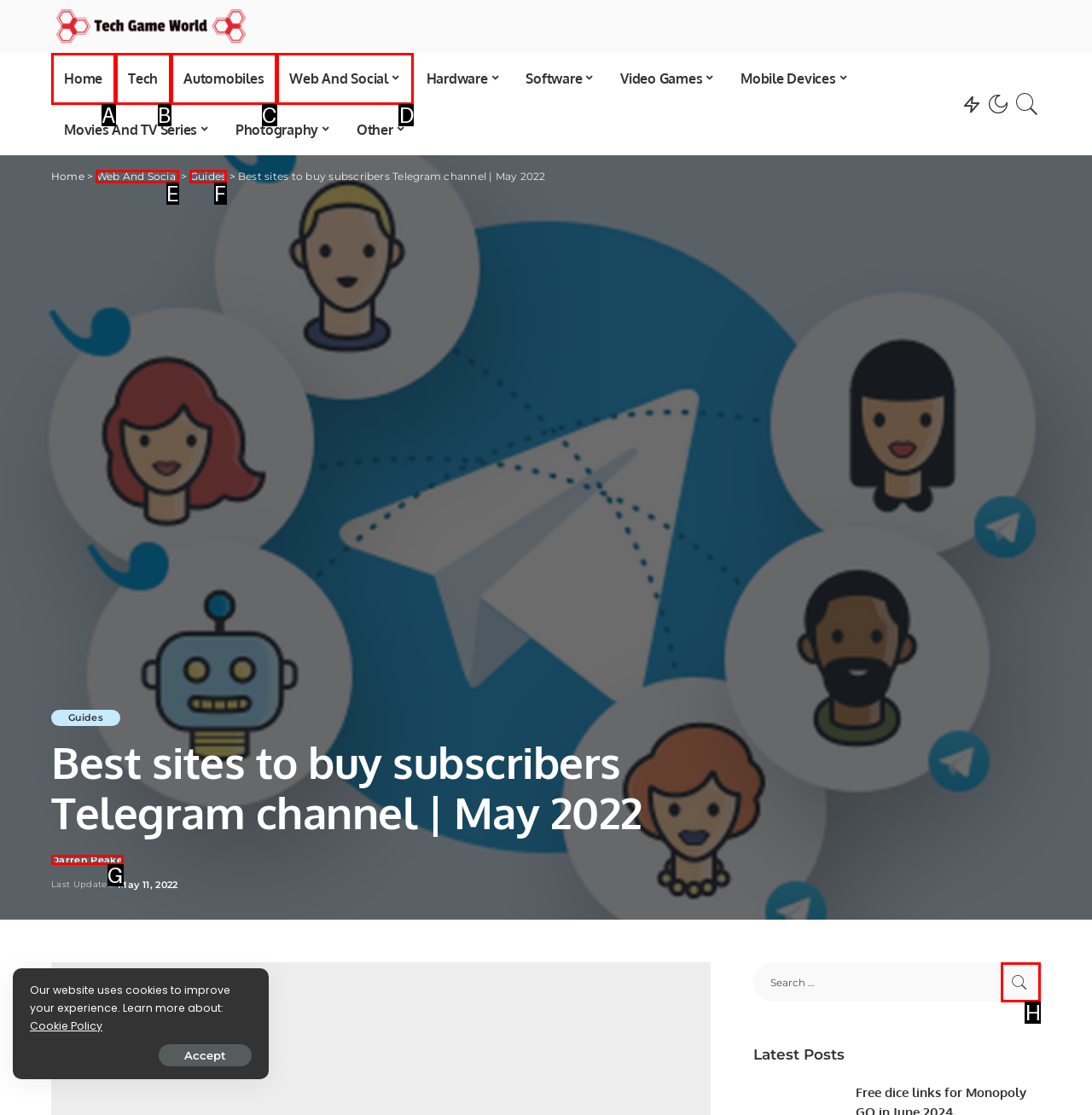Which UI element corresponds to this description: The Big Resource Page
Reply with the letter of the correct option.

None